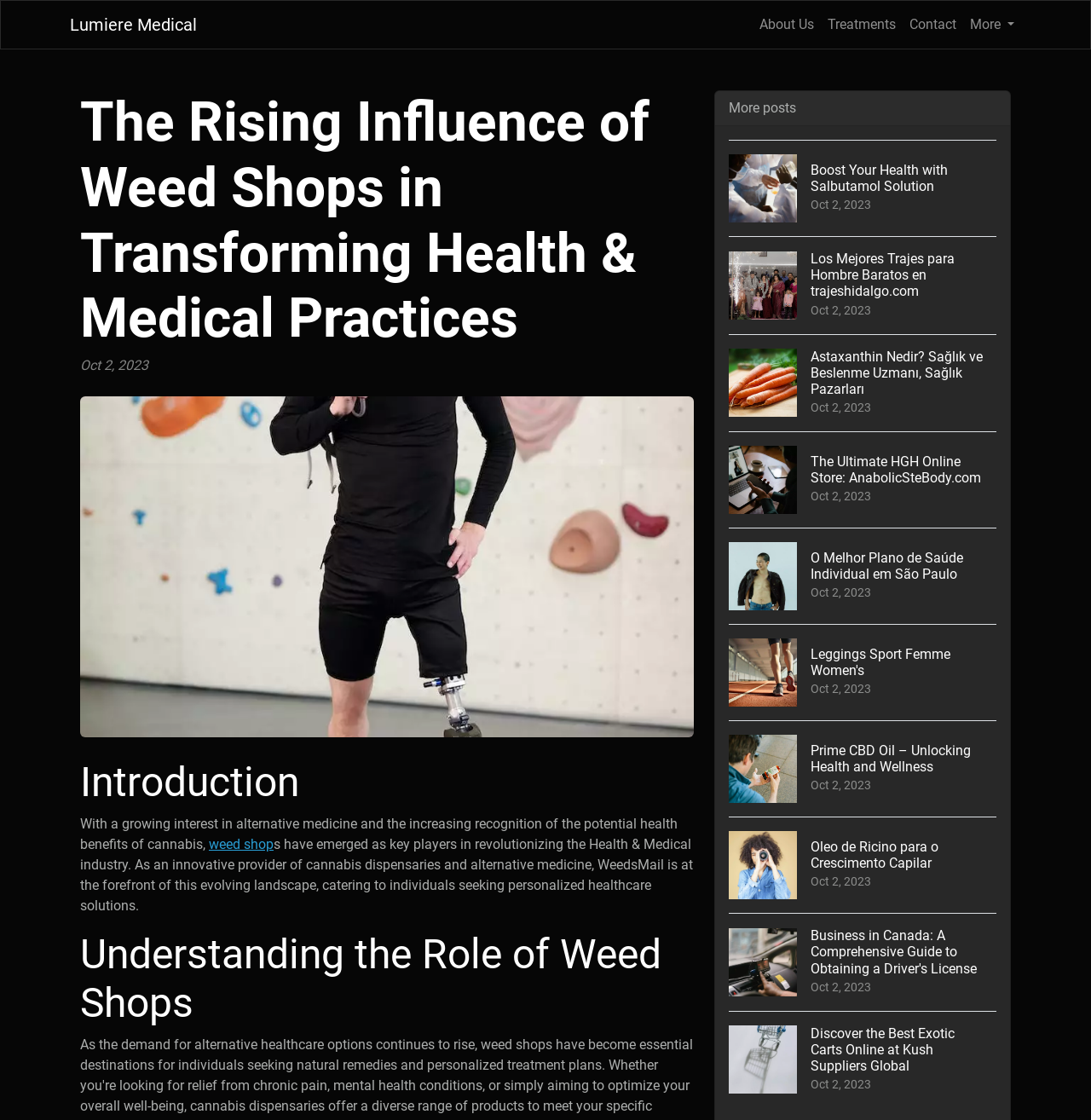Deliver a detailed narrative of the webpage's visual and textual elements.

The webpage is about WeedsMail, a company that offers cannabis products and personalized healthcare solutions, revolutionizing the Health & Medical industry. At the top, there are four links: "Lumiere Medical", "About Us", "Treatments", and "Contact", followed by a "More" button. 

Below these links, there is a header section with a heading that reads "The Rising Influence of Weed Shops in Transforming Health & Medical Practices". This section also contains a figure with an image, a heading "Introduction", and a paragraph of text that discusses the growing interest in alternative medicine and the role of weed shops in revolutionizing the Health & Medical industry. 

There is another heading "Understanding the Role of Weed Shops" below the introduction section. 

On the right side of the page, there are multiple links to various articles, each with an image, a heading, and a date "Oct 2, 2023". These articles have titles such as "Boost Your Health with Salbutamol Solution", "Los Mejores Trajes para Hombre Baratos en trajeshidalgo.com", and "Prime CBD Oil – Unlocking Health and Wellness". There are a total of 10 article links, each with a similar structure.